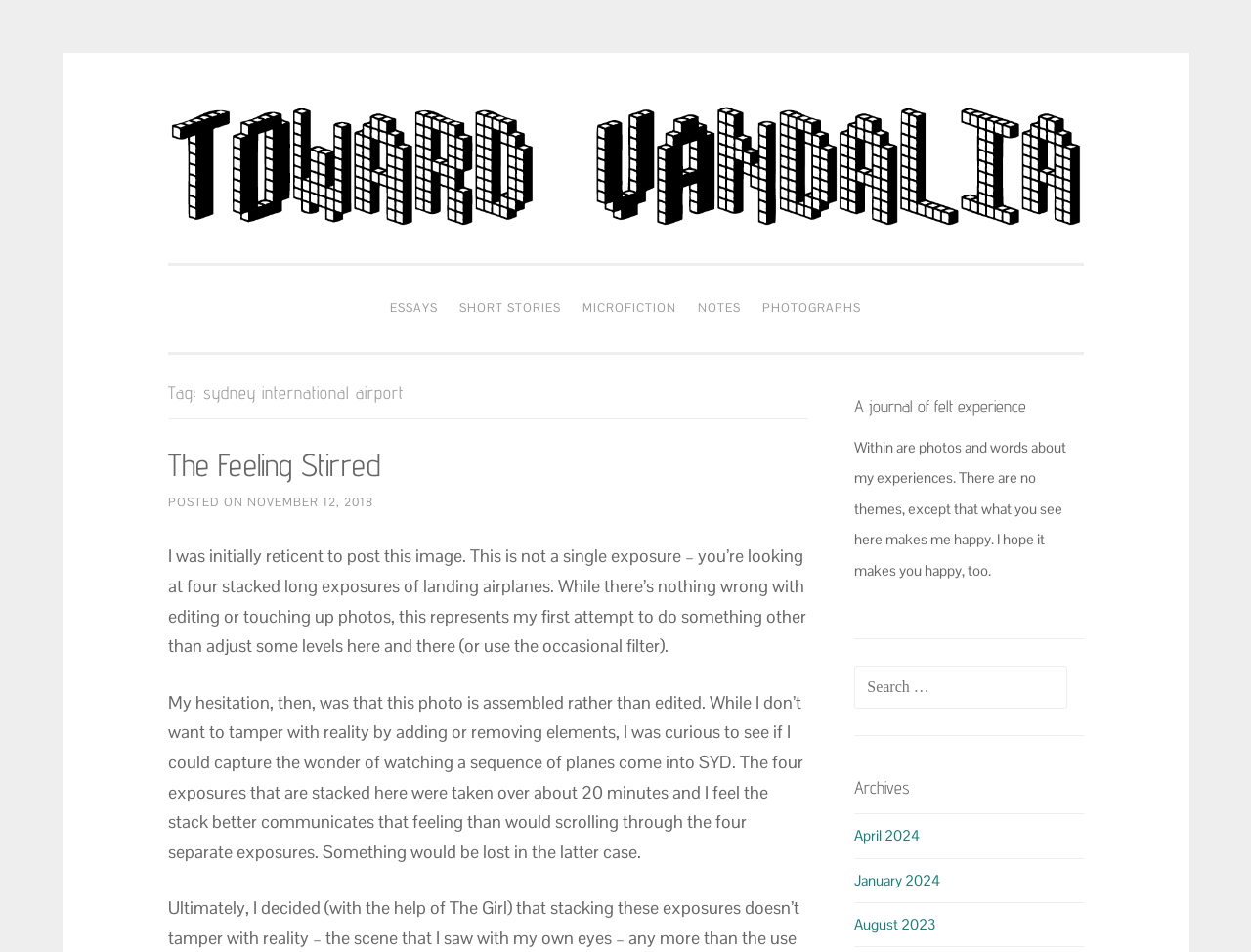Could you highlight the region that needs to be clicked to execute the instruction: "Search for something"?

[0.683, 0.699, 0.853, 0.744]